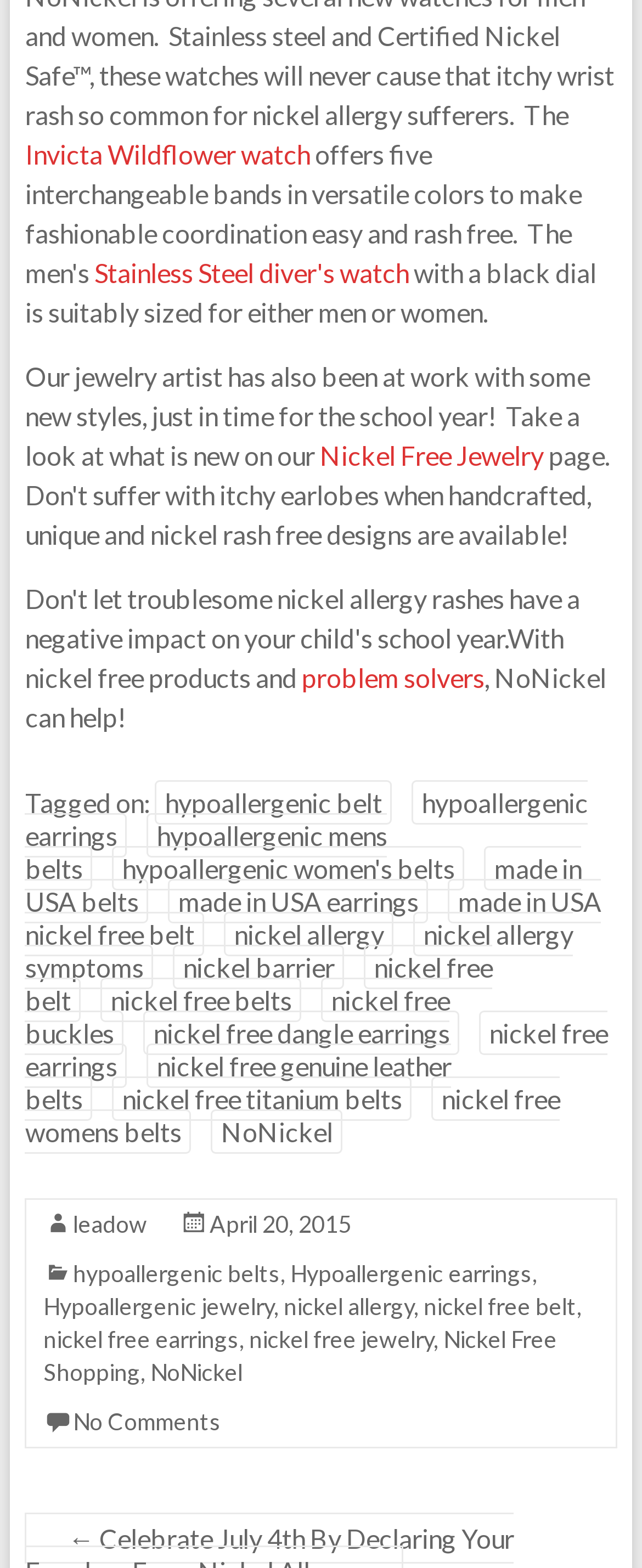Locate the bounding box coordinates of the clickable region necessary to complete the following instruction: "Click on Invicta Wildflower watch". Provide the coordinates in the format of four float numbers between 0 and 1, i.e., [left, top, right, bottom].

[0.039, 0.088, 0.491, 0.108]